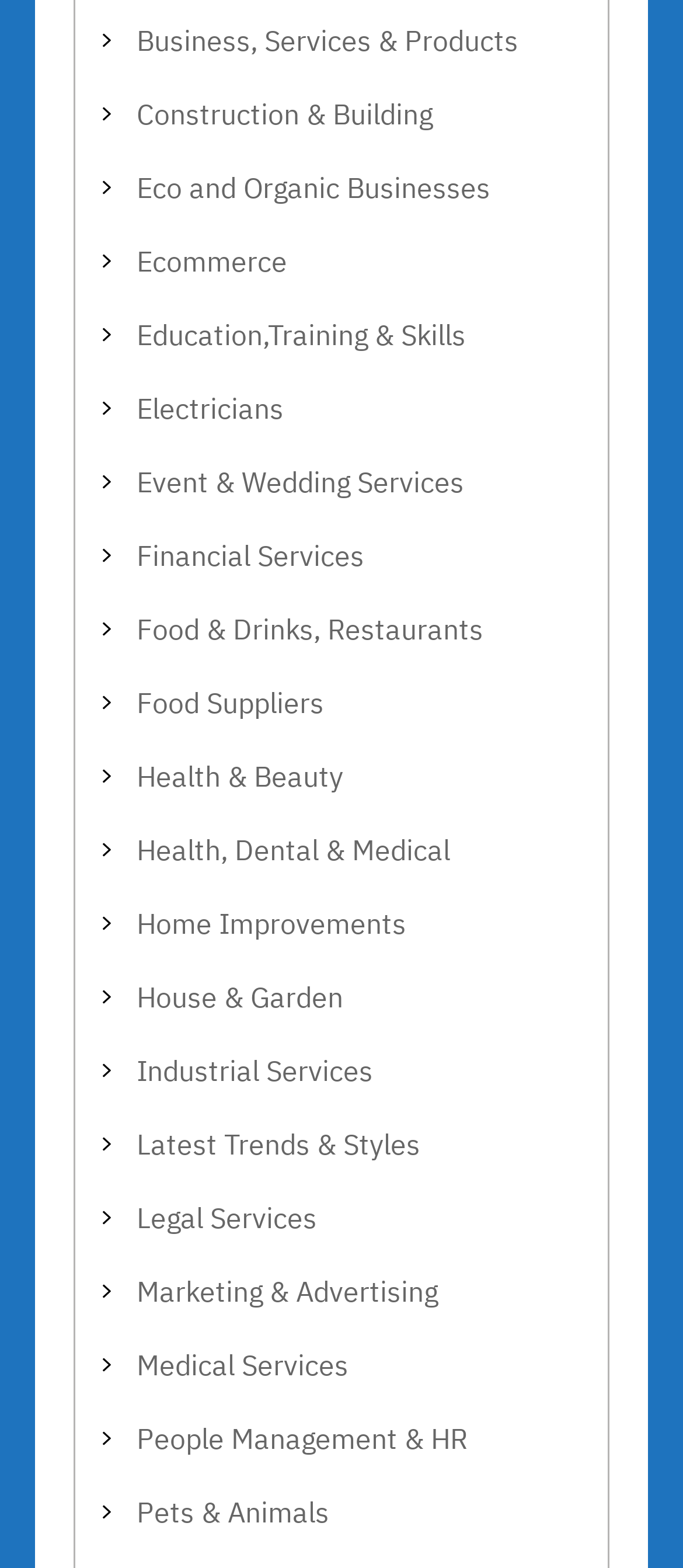Identify the bounding box for the element characterized by the following description: "Electricians".

[0.2, 0.249, 0.415, 0.272]